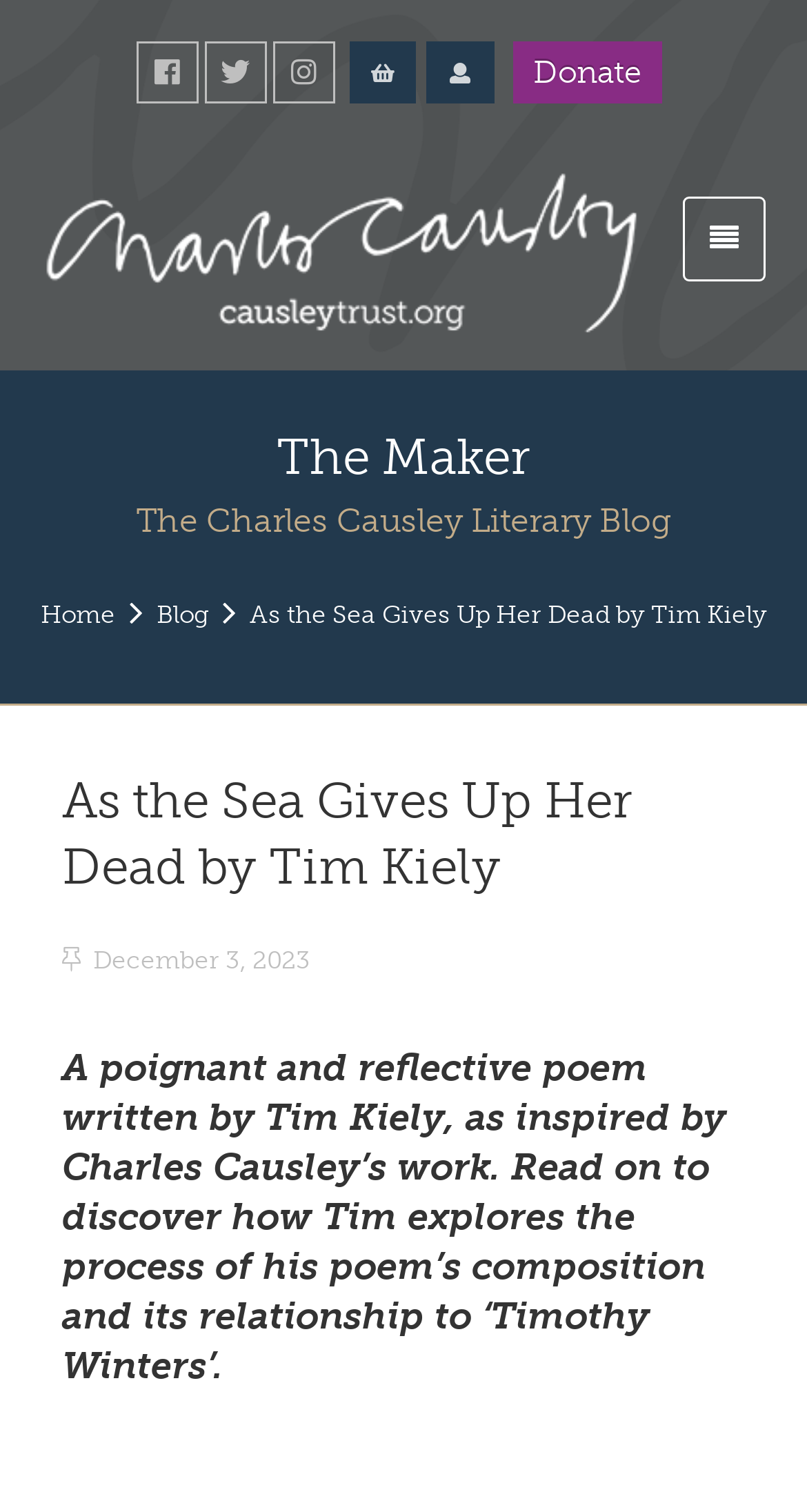Identify the bounding box of the HTML element described as: "parent_node: Donate".

[0.253, 0.027, 0.329, 0.068]